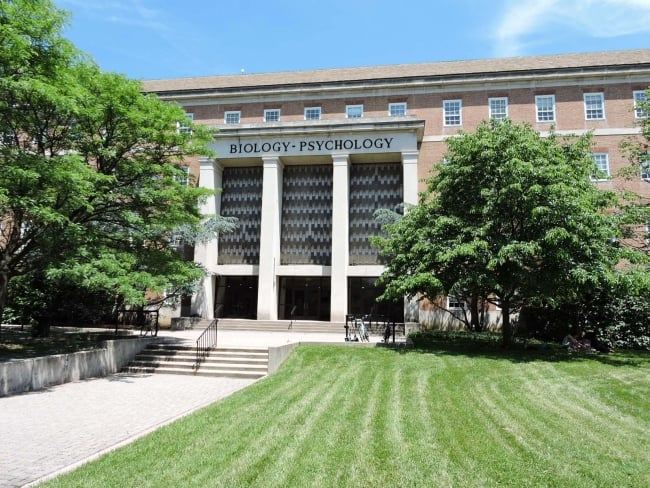Respond to the following question using a concise word or phrase: 
What are the two fields of study featured in the building?

Biology and Psychology